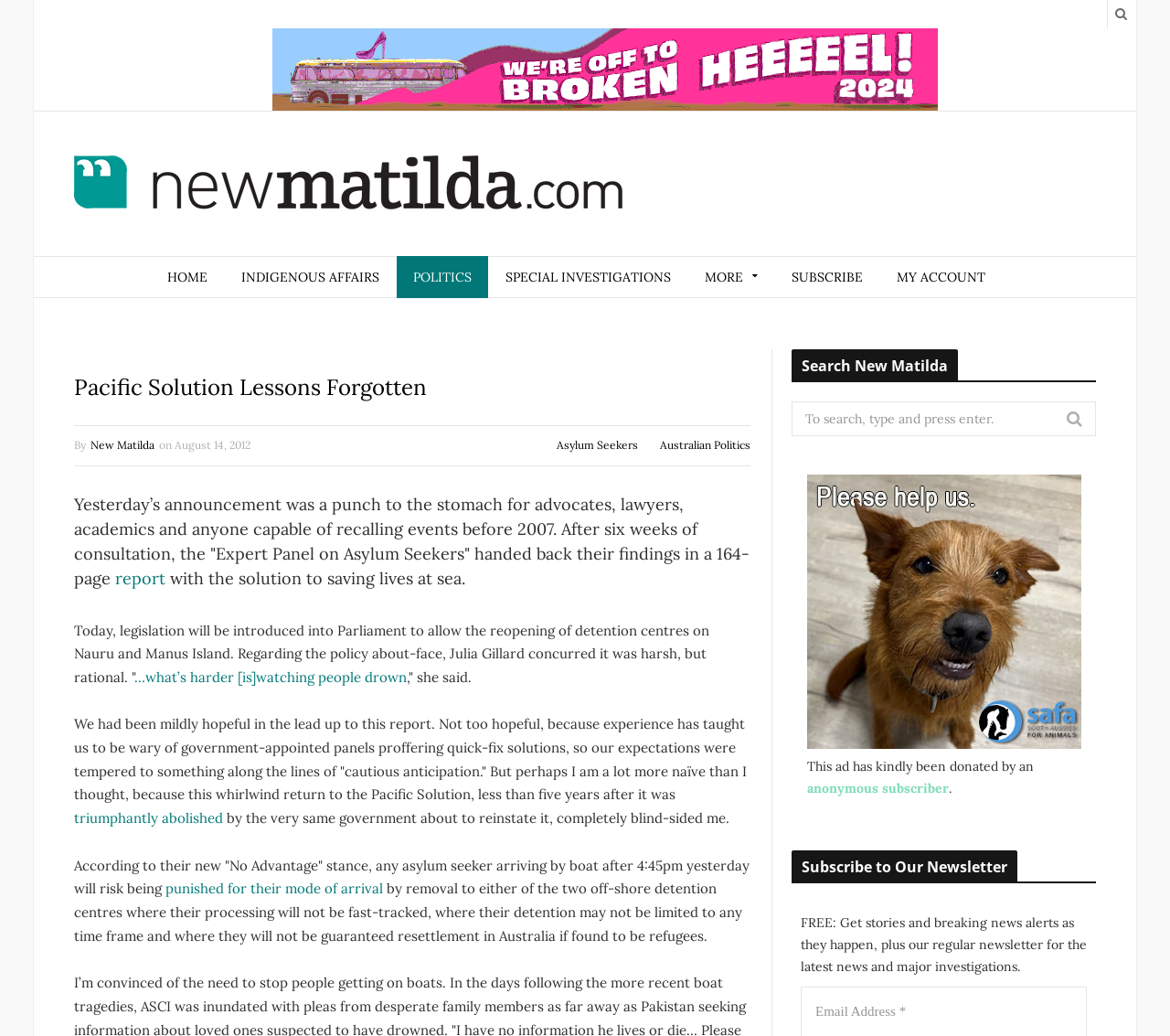Please determine the bounding box coordinates of the element's region to click in order to carry out the following instruction: "Read more about asylum seekers". The coordinates should be four float numbers between 0 and 1, i.e., [left, top, right, bottom].

[0.476, 0.423, 0.545, 0.436]